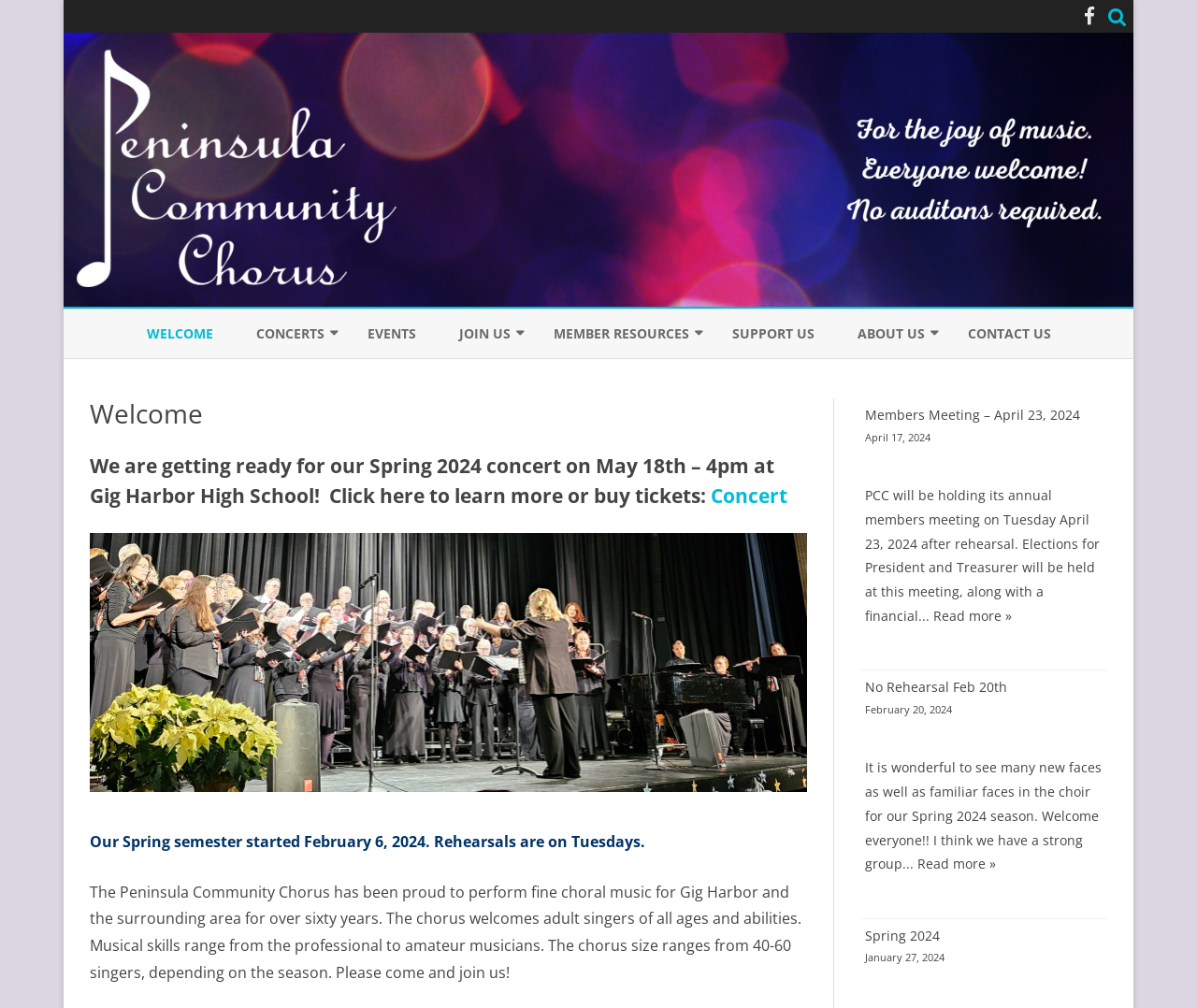Can you find the bounding box coordinates for the element to click on to achieve the instruction: "View the rehearsal schedule"?

[0.462, 0.469, 0.618, 0.507]